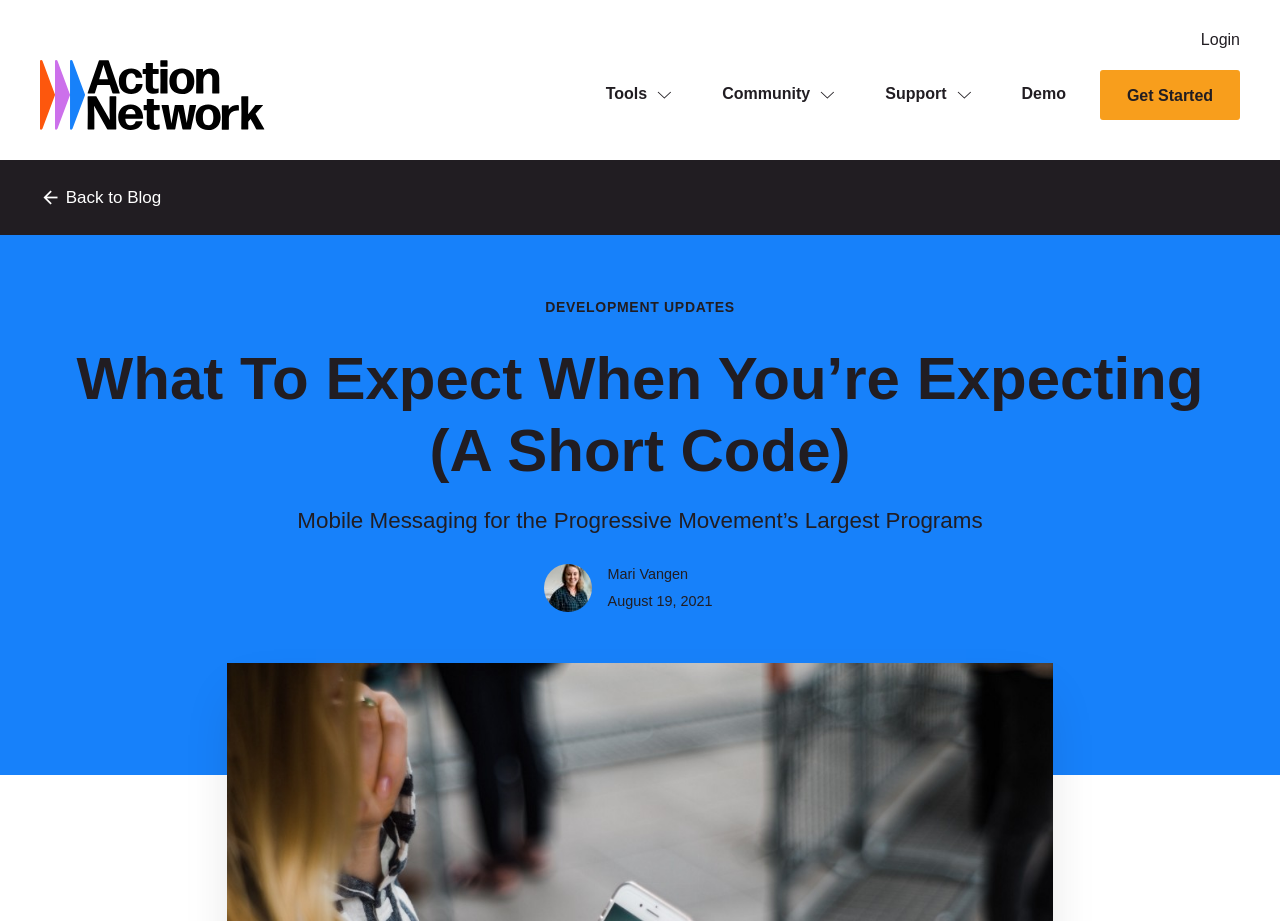Pinpoint the bounding box coordinates for the area that should be clicked to perform the following instruction: "Click on Demo".

[0.798, 0.076, 0.833, 0.131]